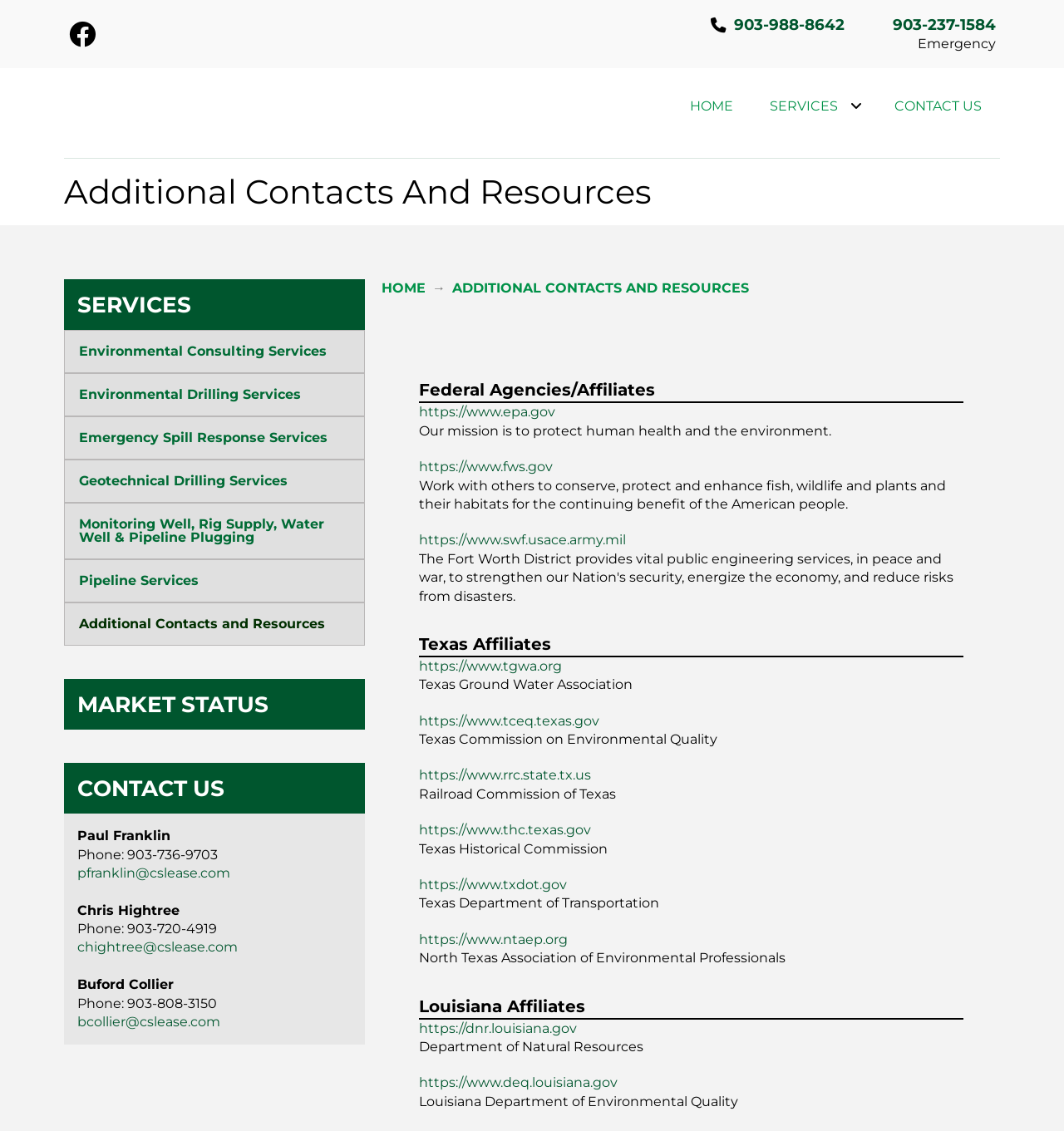Can you find the bounding box coordinates of the area I should click to execute the following instruction: "Go to SERVICES"?

[0.706, 0.072, 0.824, 0.116]